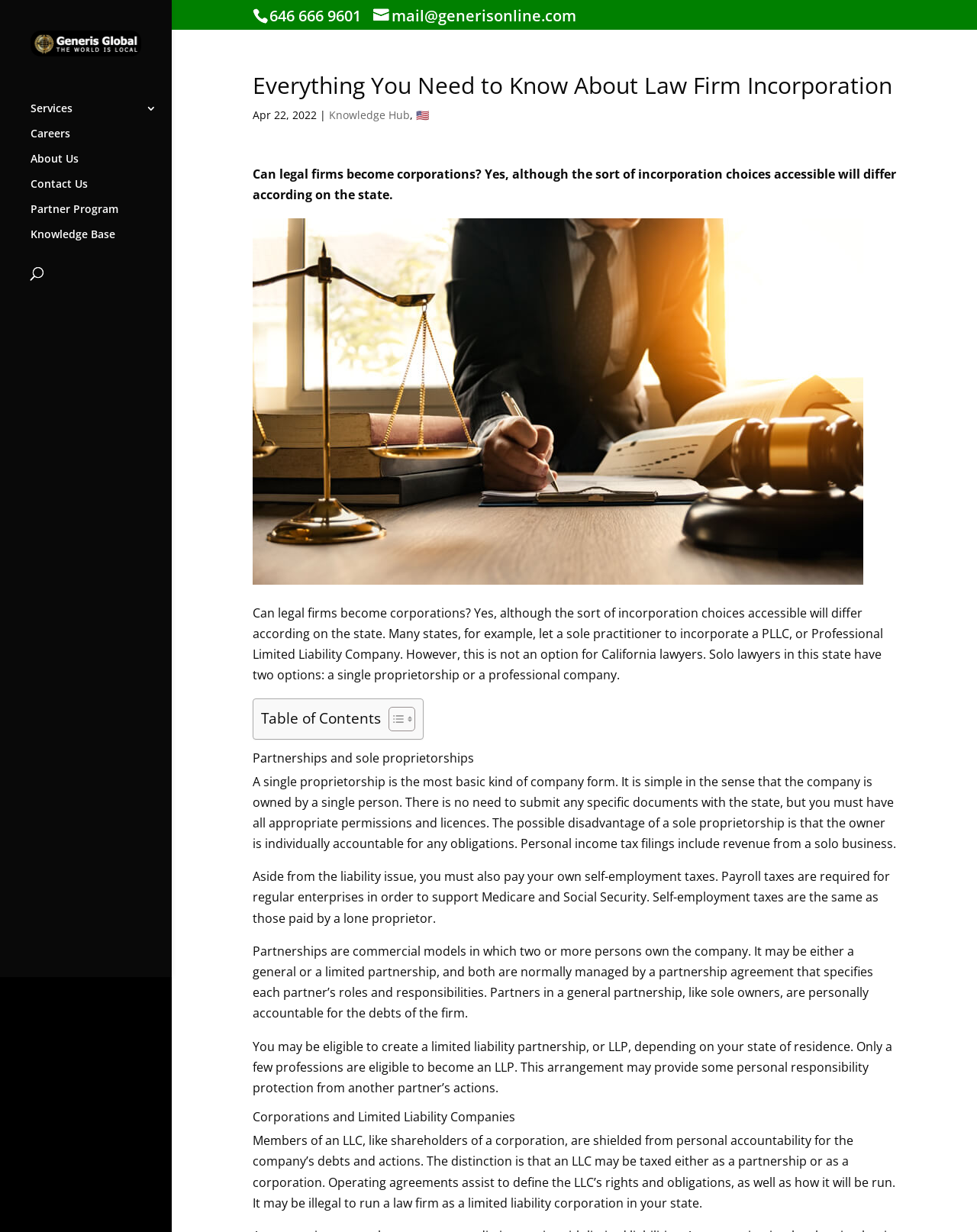What is the main advantage of incorporating a law firm?
Based on the image, answer the question in a detailed manner.

I found this information by reading the text on the webpage, which explains that incorporating a law firm can provide personal liability protection for the owners. This means that the owners' personal assets are protected in case the firm is sued or incurs debt.